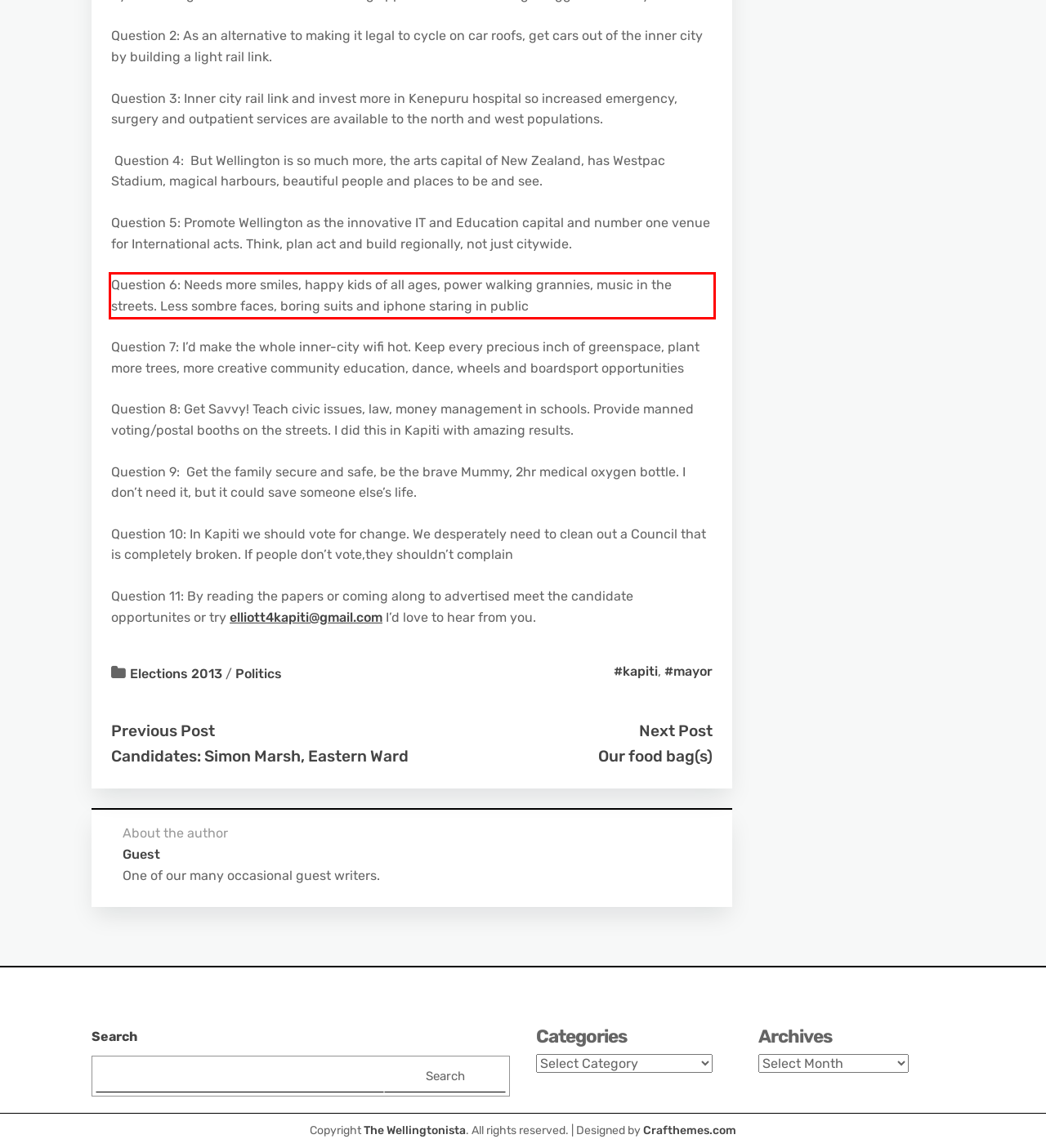Using the webpage screenshot, recognize and capture the text within the red bounding box.

Question 6: Needs more smiles, happy kids of all ages, power walking grannies, music in the streets. Less sombre faces, boring suits and iphone staring in public